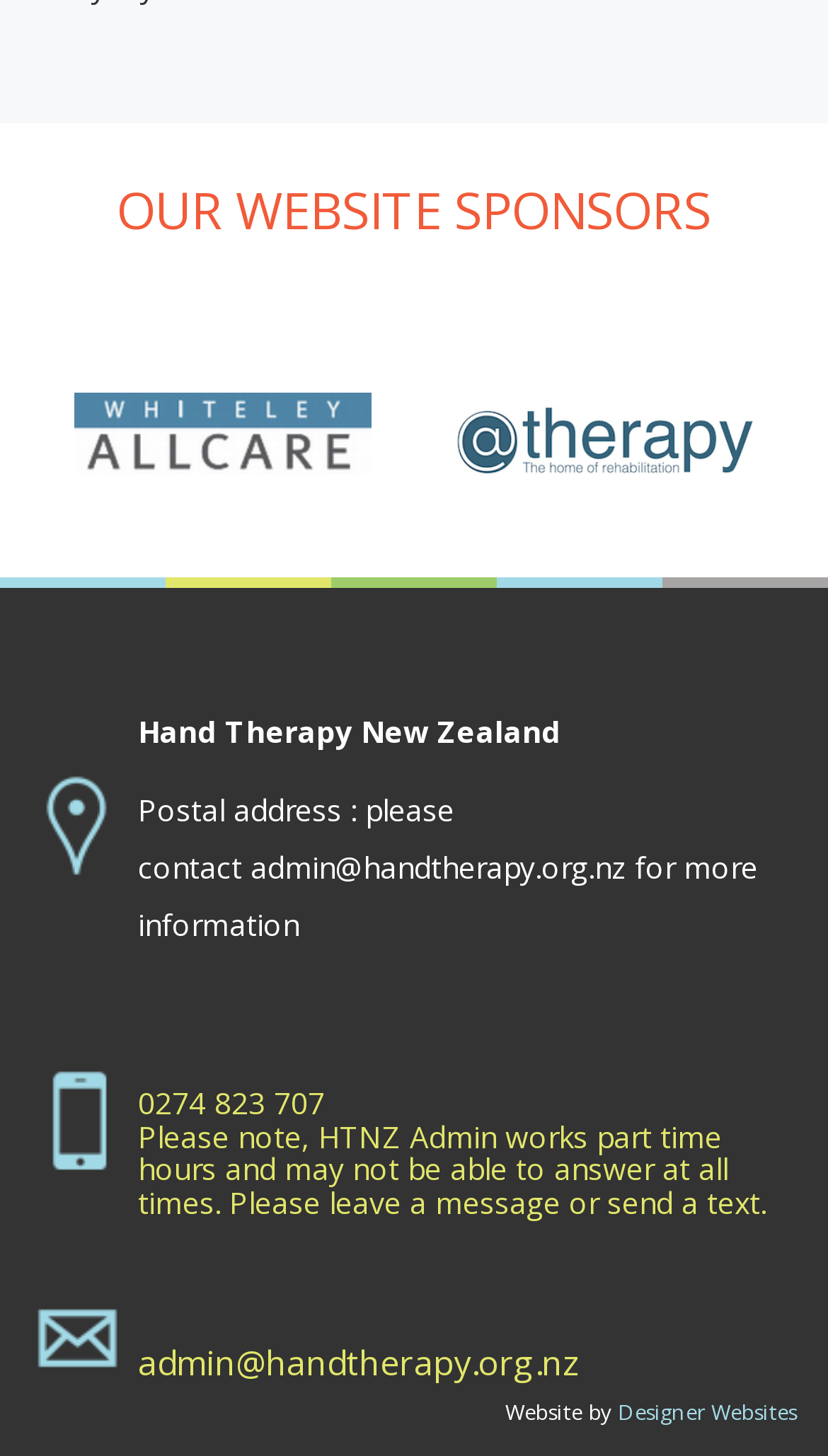Who designed the website?
Refer to the image and provide a concise answer in one word or phrase.

Designer Websites